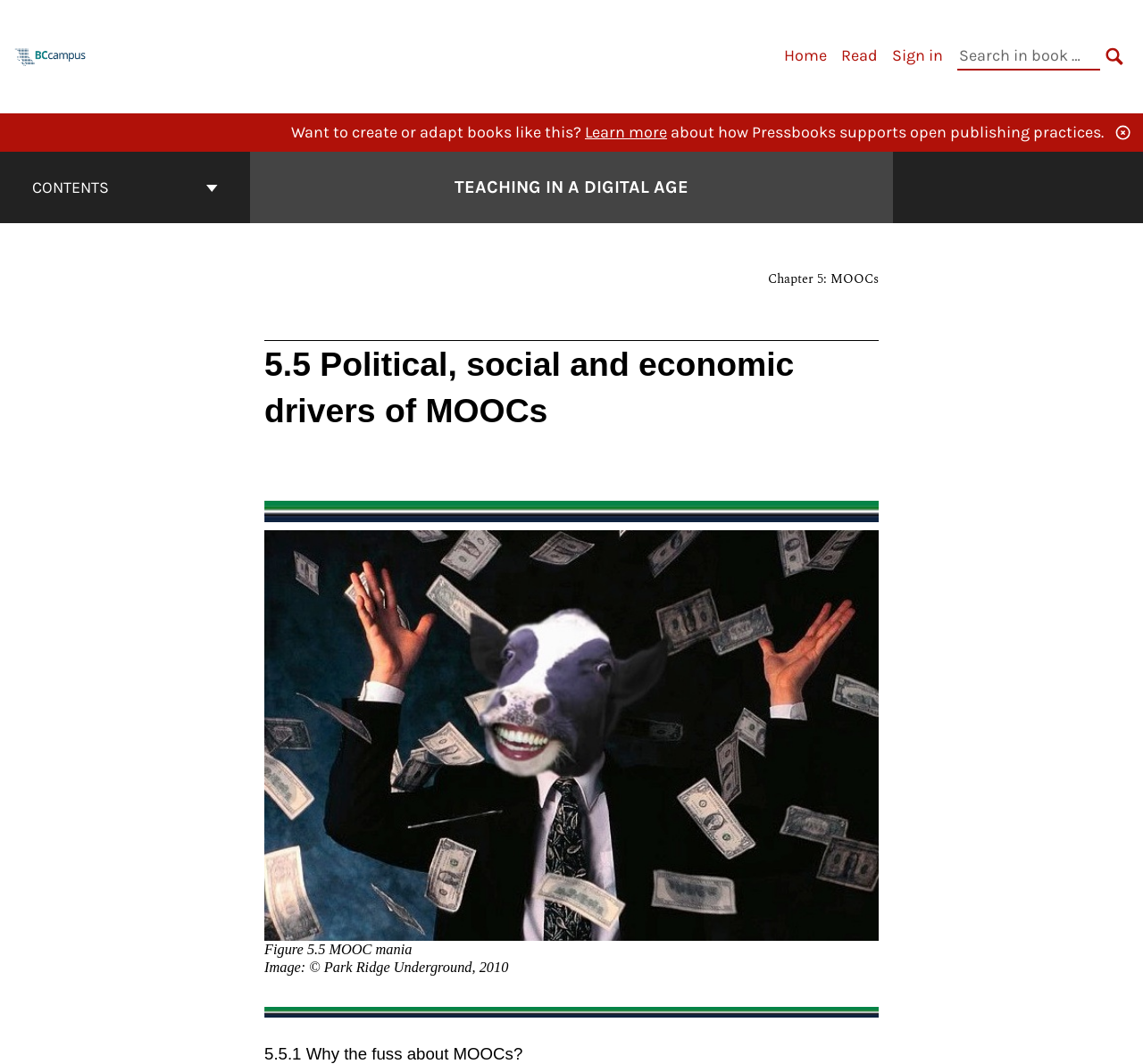Please specify the bounding box coordinates of the clickable region to carry out the following instruction: "Read the recent post 'Efficacy of Marijuana Gummies for Pain Management and Relaxation'". The coordinates should be four float numbers between 0 and 1, in the format [left, top, right, bottom].

None